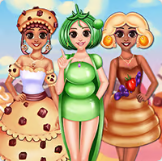Please give a short response to the question using one word or a phrase:
How many characters are featured in the image?

Three